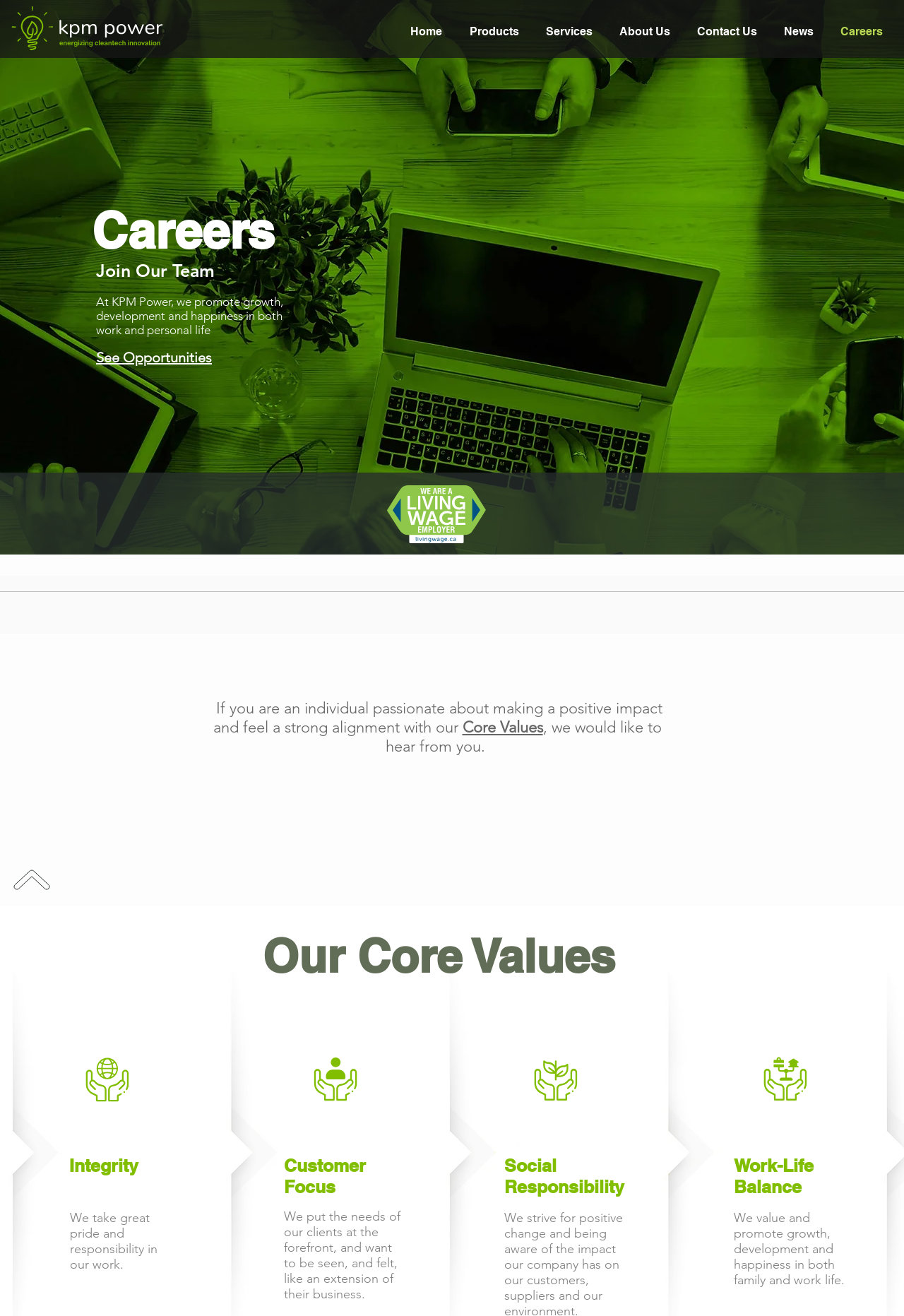Use a single word or phrase to answer the question:
What is the purpose of the 'See Opportunities' link?

To view job openings